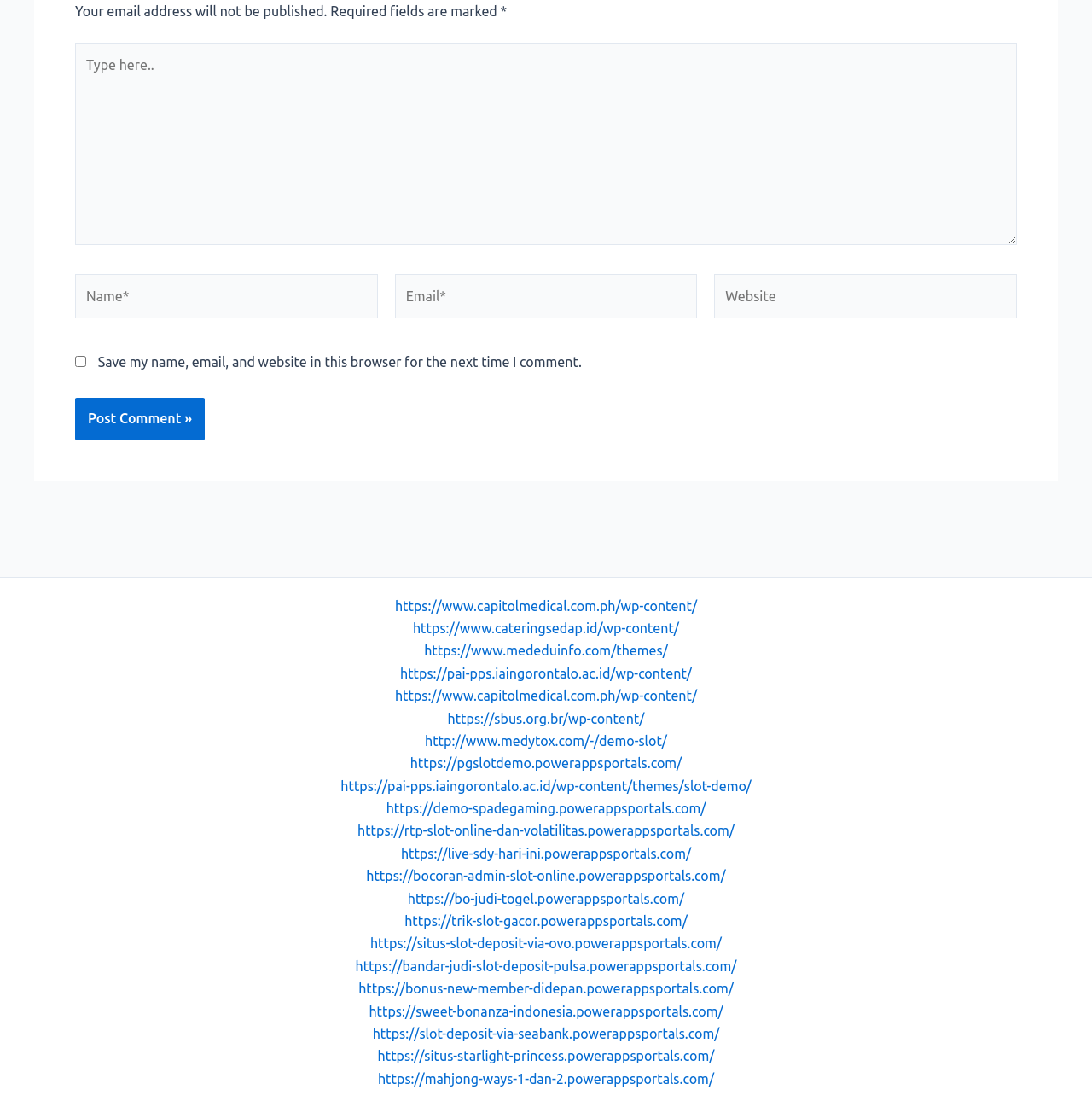Please provide the bounding box coordinates for the element that needs to be clicked to perform the following instruction: "Click the Post Comment button". The coordinates should be given as four float numbers between 0 and 1, i.e., [left, top, right, bottom].

[0.069, 0.359, 0.187, 0.397]